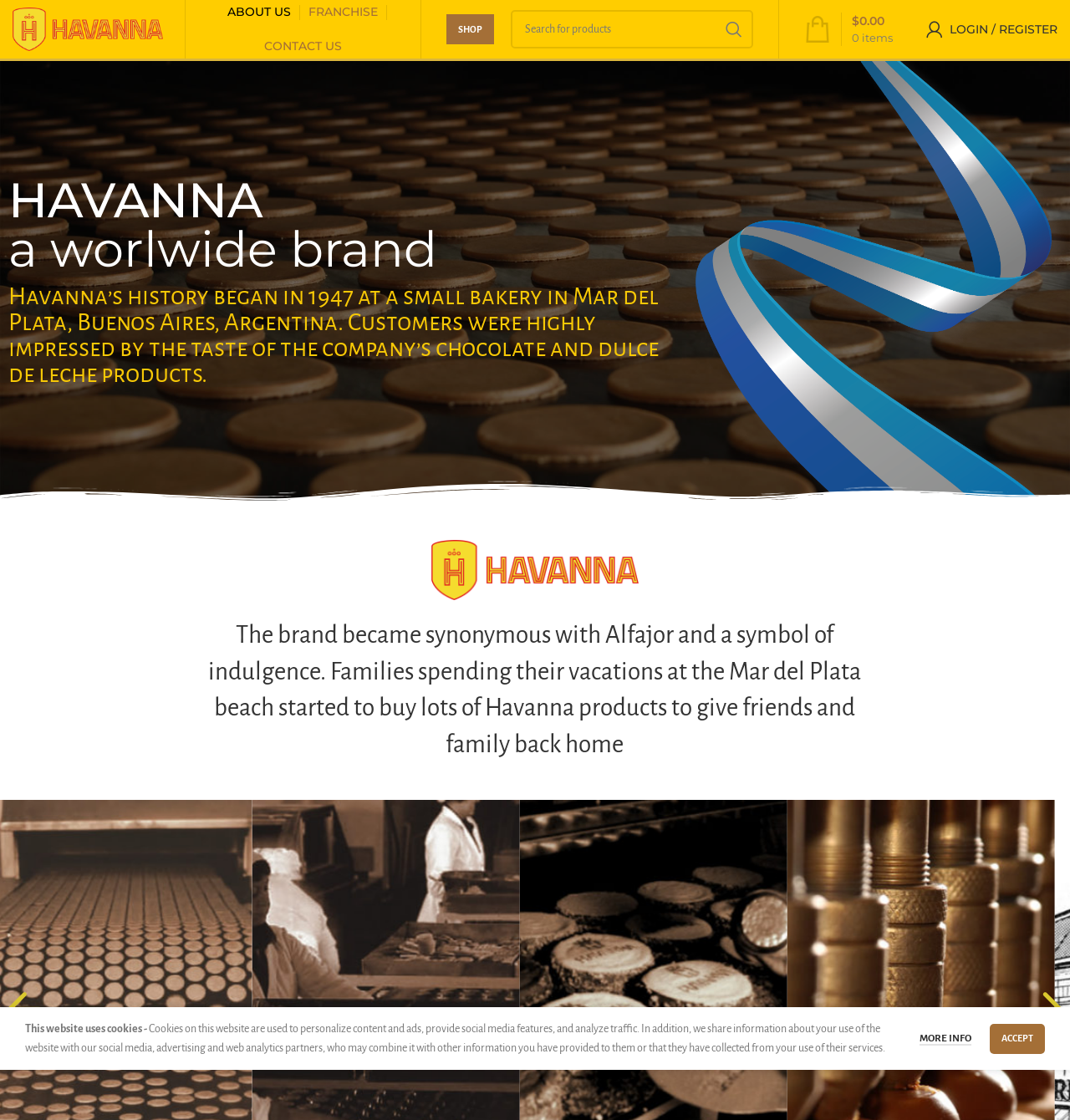Illustrate the webpage with a detailed description.

The webpage is about Havanna USA, a brand that specializes in Alfajores. At the top left, there is a logo of Havanna USA, accompanied by a link to the homepage. To the right of the logo, there are navigation links, including "CONTACT US", "SHOP", and a search bar with a "SEARCH" button. The search bar is required to be filled in. Next to the search bar, there is a link showing the number of items in the cart and the total cost.

Below the navigation links, there is a section that introduces Havanna as a worldwide brand. The section starts with a heading "a worldwide brand" and is followed by a brief history of Havanna, which began in 1947 at a small bakery in Argentina. The history is accompanied by an image of Havanna's dulce de leche products. 

Further down, there is a paragraph of text that describes how Havanna became synonymous with Alfajor and a symbol of indulgence. This paragraph is accompanied by three buttons with an arrow icon. 

At the bottom of the page, there is a notice about the use of cookies on the website, which is used to personalize content and ads, provide social media features, and analyze traffic. The notice includes links to "MORE INFO" and "ACCEPT".